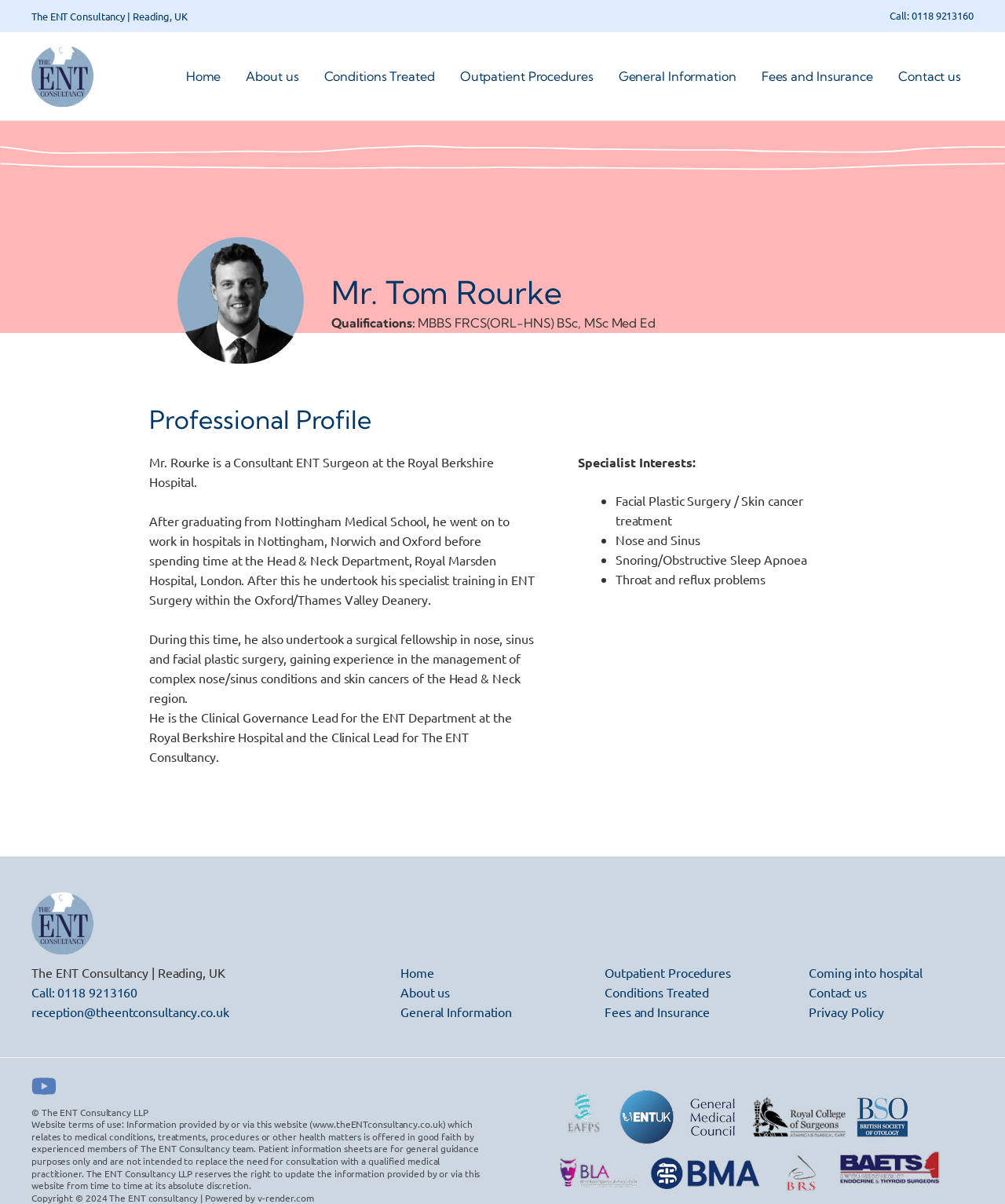Pinpoint the bounding box coordinates of the area that should be clicked to complete the following instruction: "Contact us via email". The coordinates must be given as four float numbers between 0 and 1, i.e., [left, top, right, bottom].

[0.031, 0.833, 0.228, 0.846]